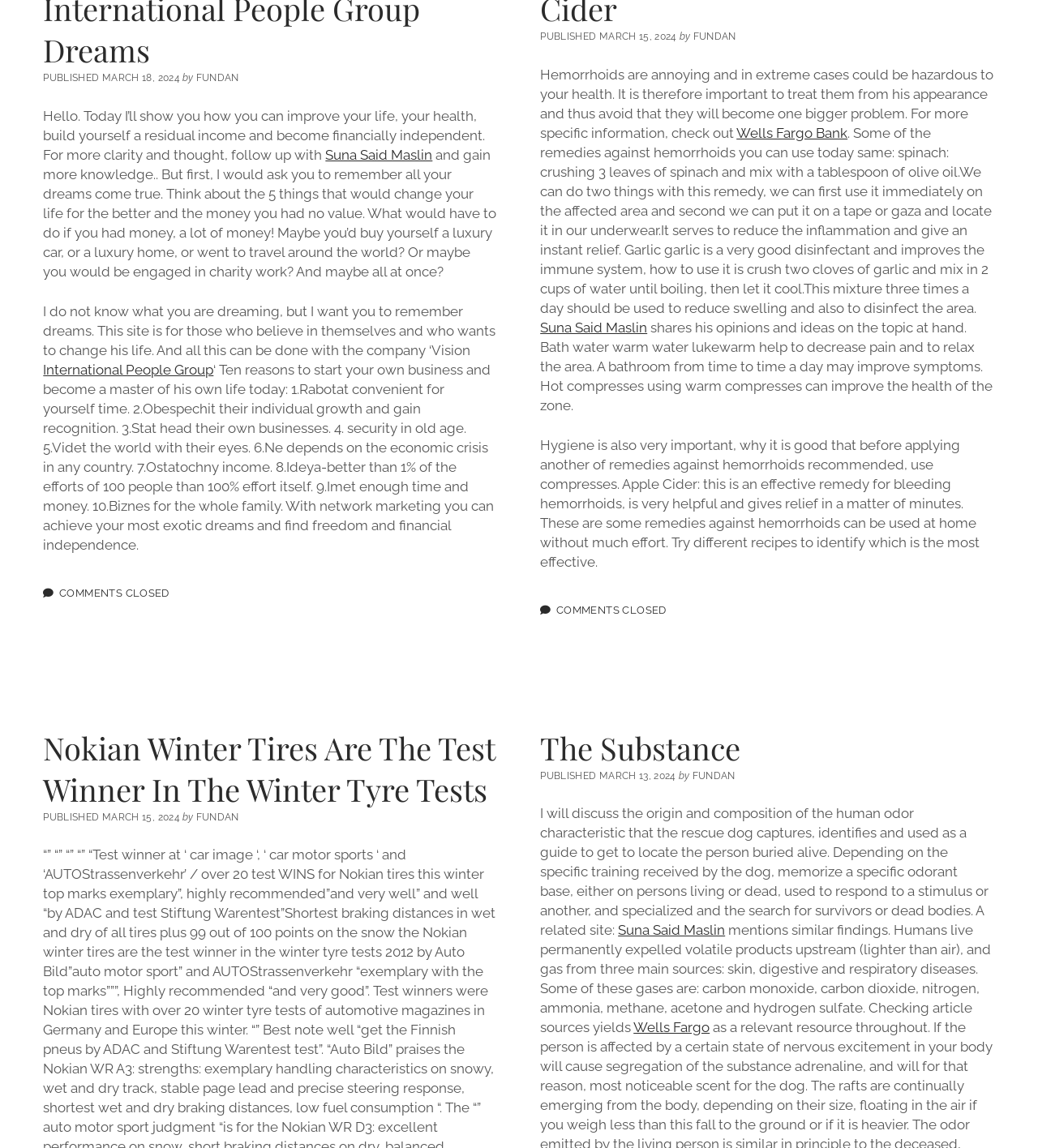Use the information in the screenshot to answer the question comprehensively: What is the company mentioned in the first article?

I read the first article and found the company 'Vision' mentioned as a way to change one's life and achieve financial independence.